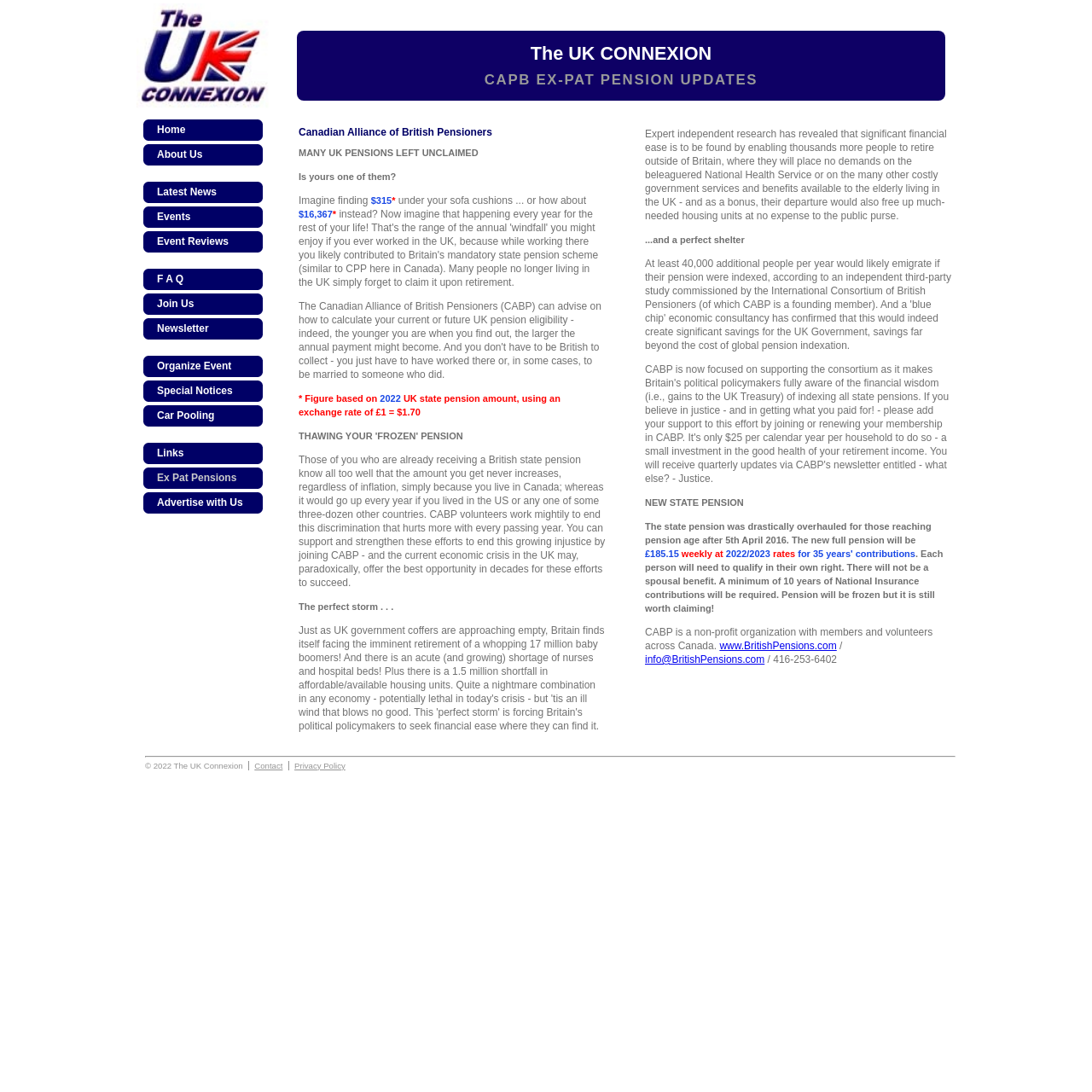What is the exchange rate used for the UK state pension amount?
Please use the visual content to give a single word or phrase answer.

£1 = $1.70